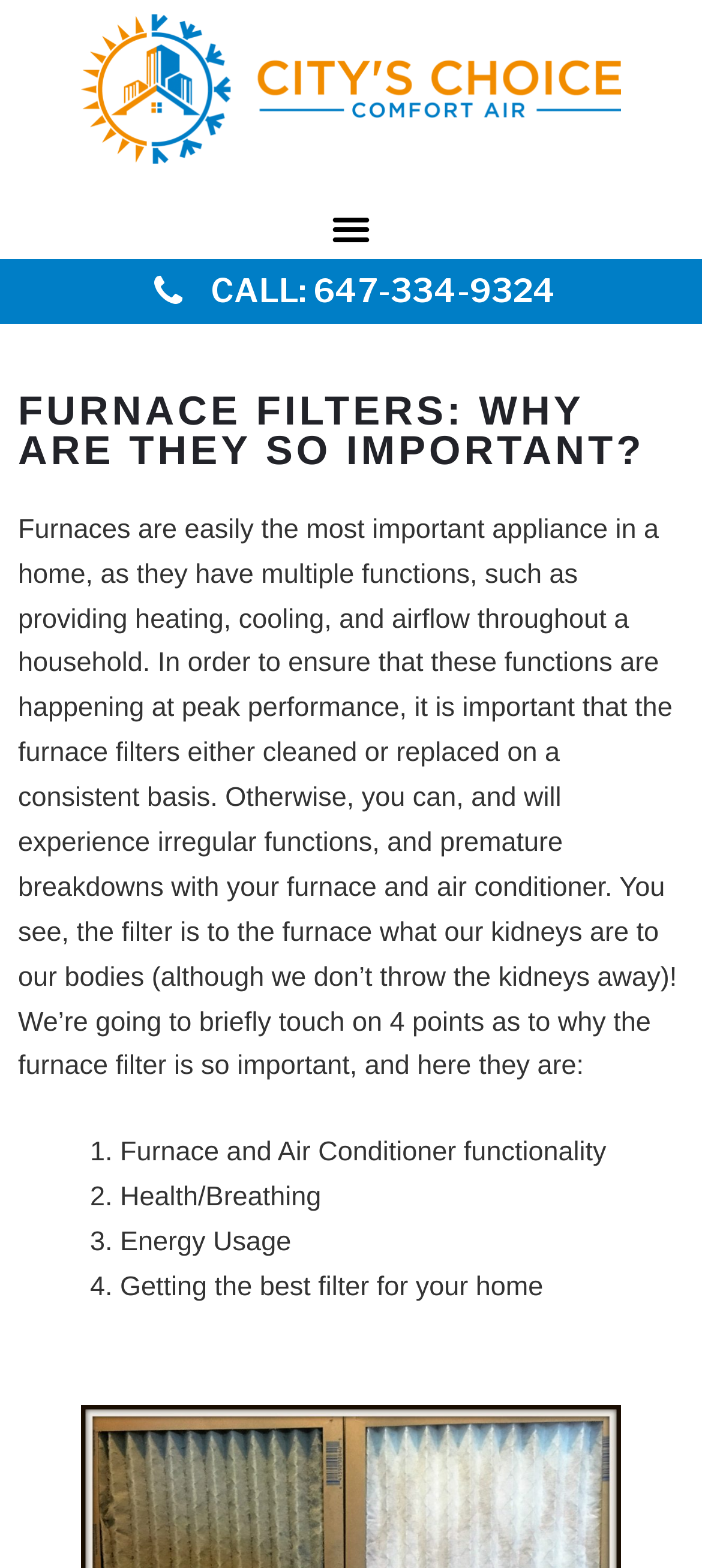Create an elaborate caption for the webpage.

The webpage is about the importance of furnace filters, with a prominent heading "FURNACE FILTERS: WHY ARE THEY SO IMPORTANT?" at the top. Below the heading, there is a paragraph of text that explains the significance of furnace filters in ensuring the proper functioning of furnaces and air conditioners. The text also highlights the consequences of not cleaning or replacing the filters regularly.

To the top-left of the heading, there is a link with no text, and to the top-right, there is a button labeled "Menu Toggle". Above the heading, there is a link with the phone number "647-334-9324" and the text "CALL:". 

The webpage also lists four points as to why furnace filters are important, which are: "Furnace and Air Conditioner functionality", "Health/Breathing", "Energy Usage", and "Getting the best filter for your home". These points are listed in a vertical column, with each point positioned below the previous one.